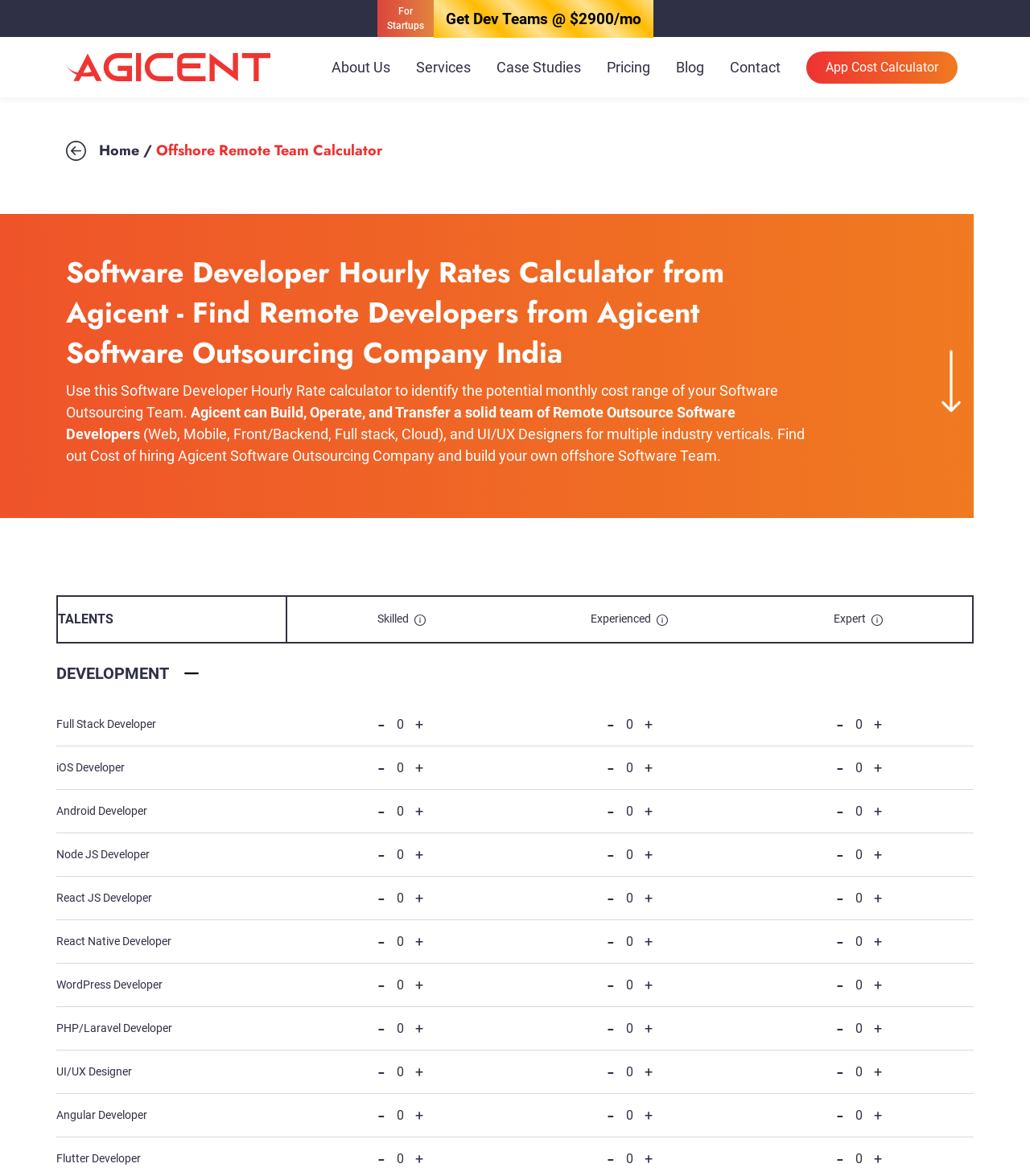Can users get a team of developers for multiple industries?
Look at the image and provide a detailed response to the question.

The webpage mentions that Agicent can build, operate, and transfer a solid team of Remote Outsource Software Developers for multiple industry verticals. This implies that users can get a team of developers with expertise in different industries.